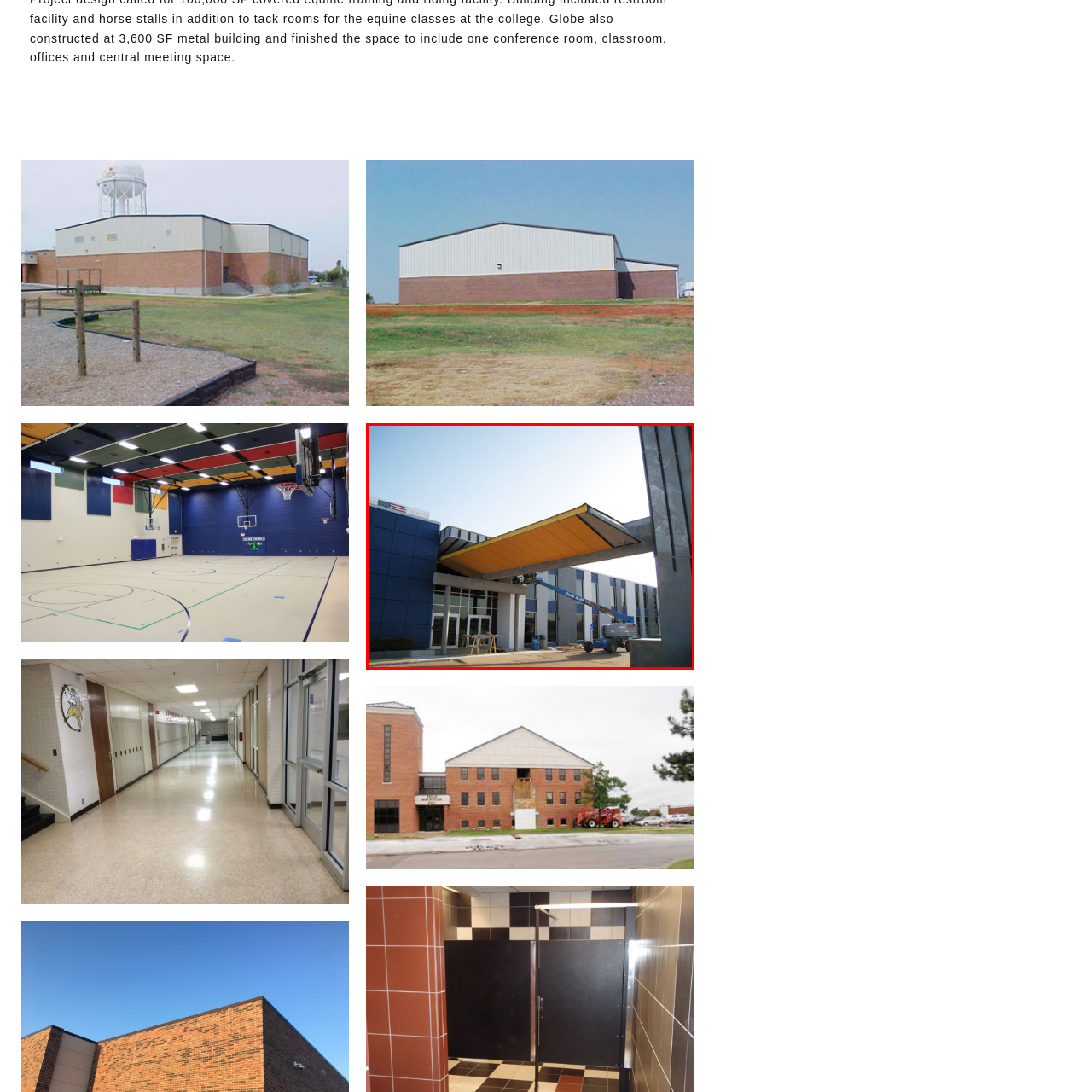Concentrate on the image area surrounded by the red border and answer the following question comprehensively: Is the building under construction?

The question inquires about the status of the building. The presence of a construction lift in the image, as mentioned in the caption, suggests that ongoing work is being done to enhance or complete the facility, implying that the building is under construction.